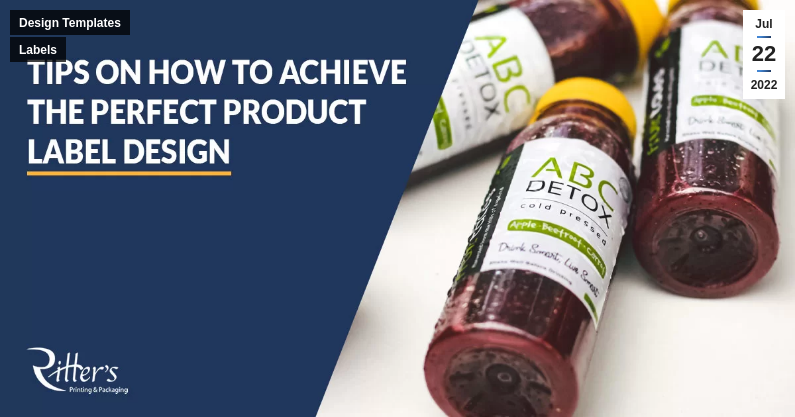Please examine the image and answer the question with a detailed explanation:
What is the purpose of the image?

The informative visual serves as a guide for businesses looking to refine their packaging aesthetic. Therefore, the purpose of the image is to provide guidance for businesses on effective label design techniques.